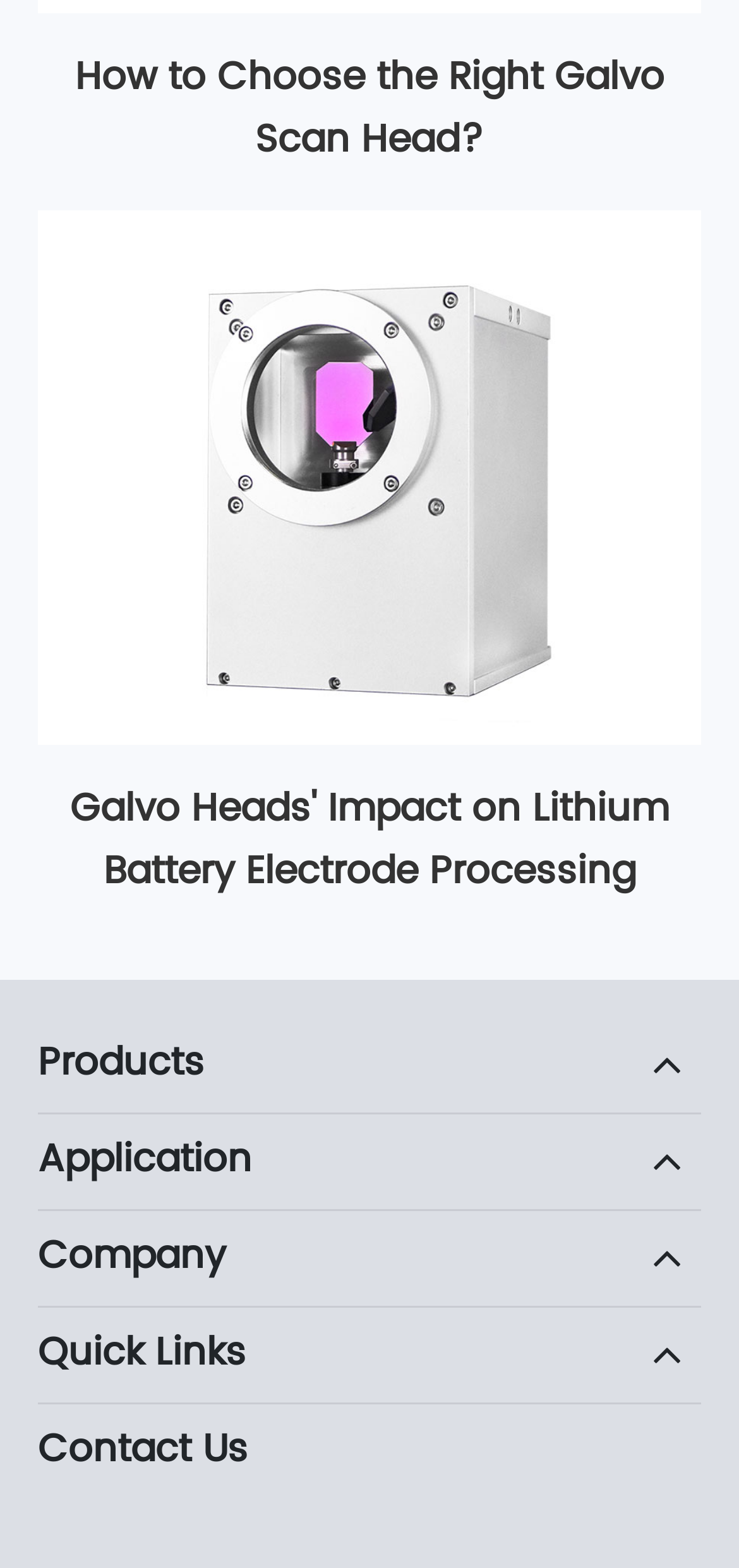Identify the bounding box of the HTML element described as: "Company".

[0.051, 0.785, 0.305, 0.821]